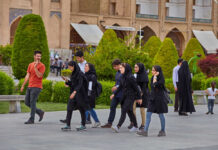Describe the image with as much detail as possible.

The image depicts a lively outdoor scene where a group of young individuals is seen walking together in a park-like area, characterized by lush greenery and carefully shaped shrubs. Most of the group members are wearing dark-colored, traditional outfits, suggesting a cultural or social context. Among them, a young man in an orange shirt stands out, engaging with the group. The setting appears to be a public space, possibly in a historical or urban area, with architectural elements visible in the background. This image captures a moment of youthfulness and community, reflecting contemporary life and interactions within the context of the location.